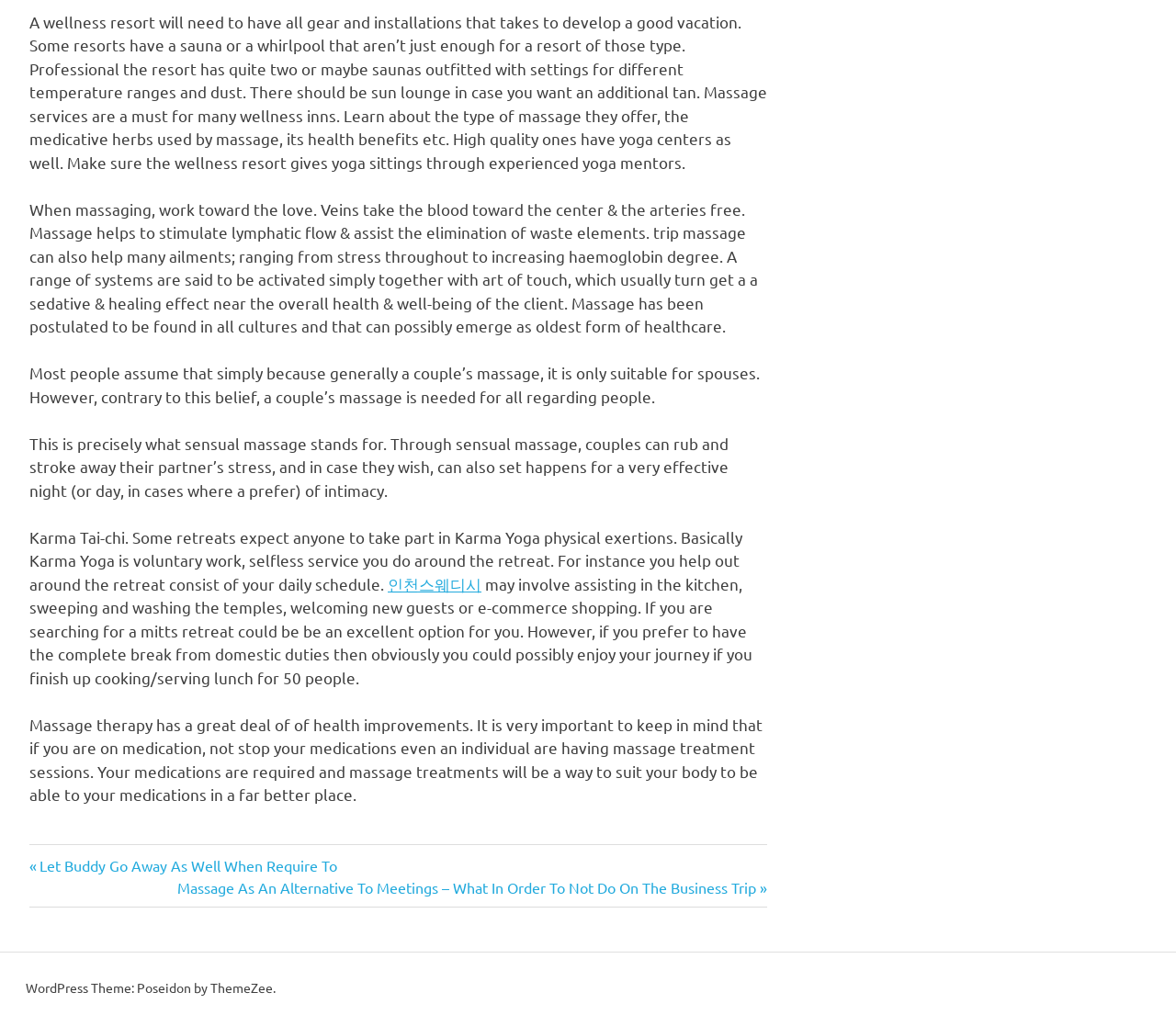Given the element description "인천스웨디시", identify the bounding box of the corresponding UI element.

[0.33, 0.565, 0.409, 0.584]